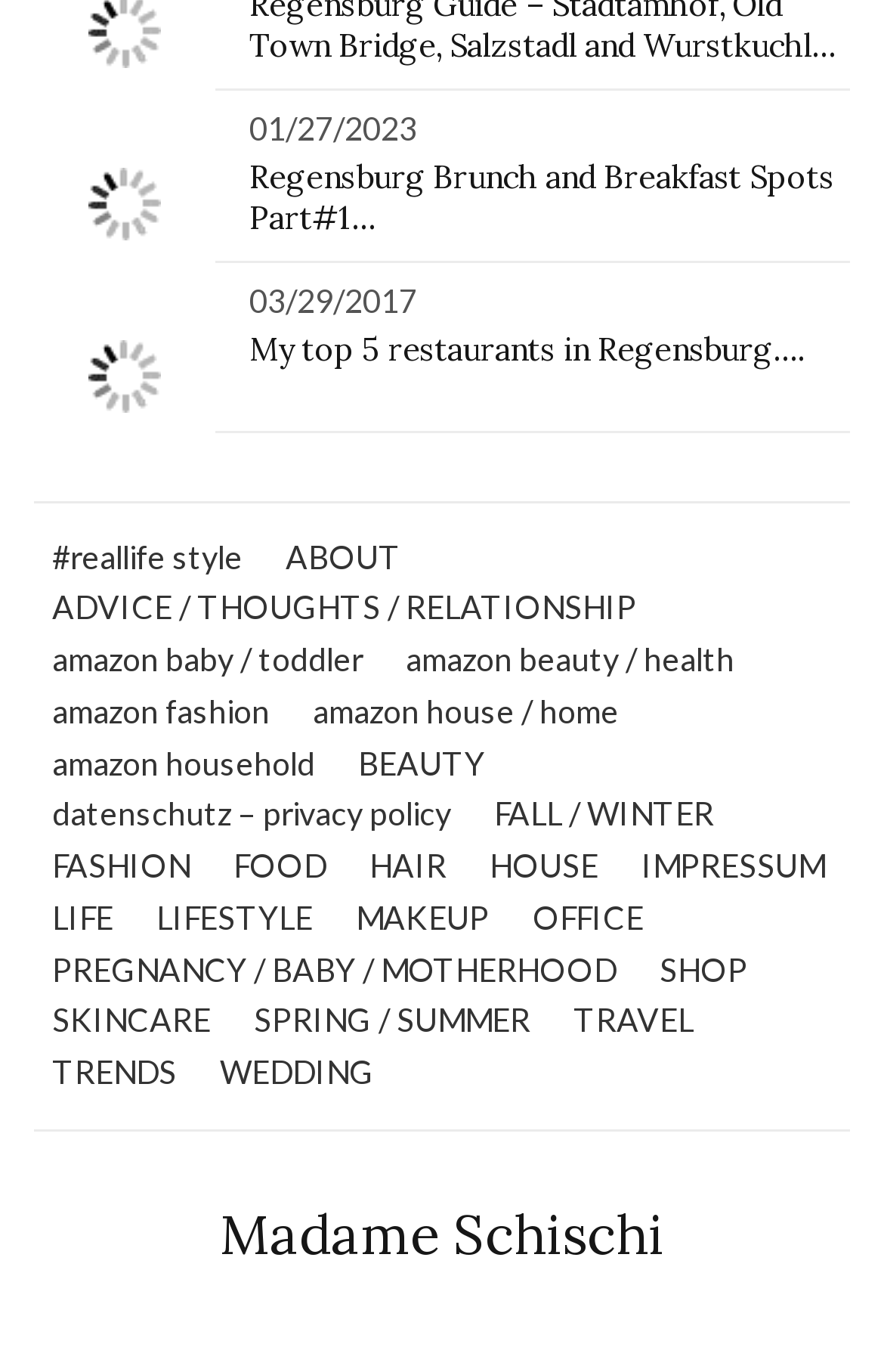Provide a one-word or short-phrase answer to the question:
How many links are in the contentinfo section?

27